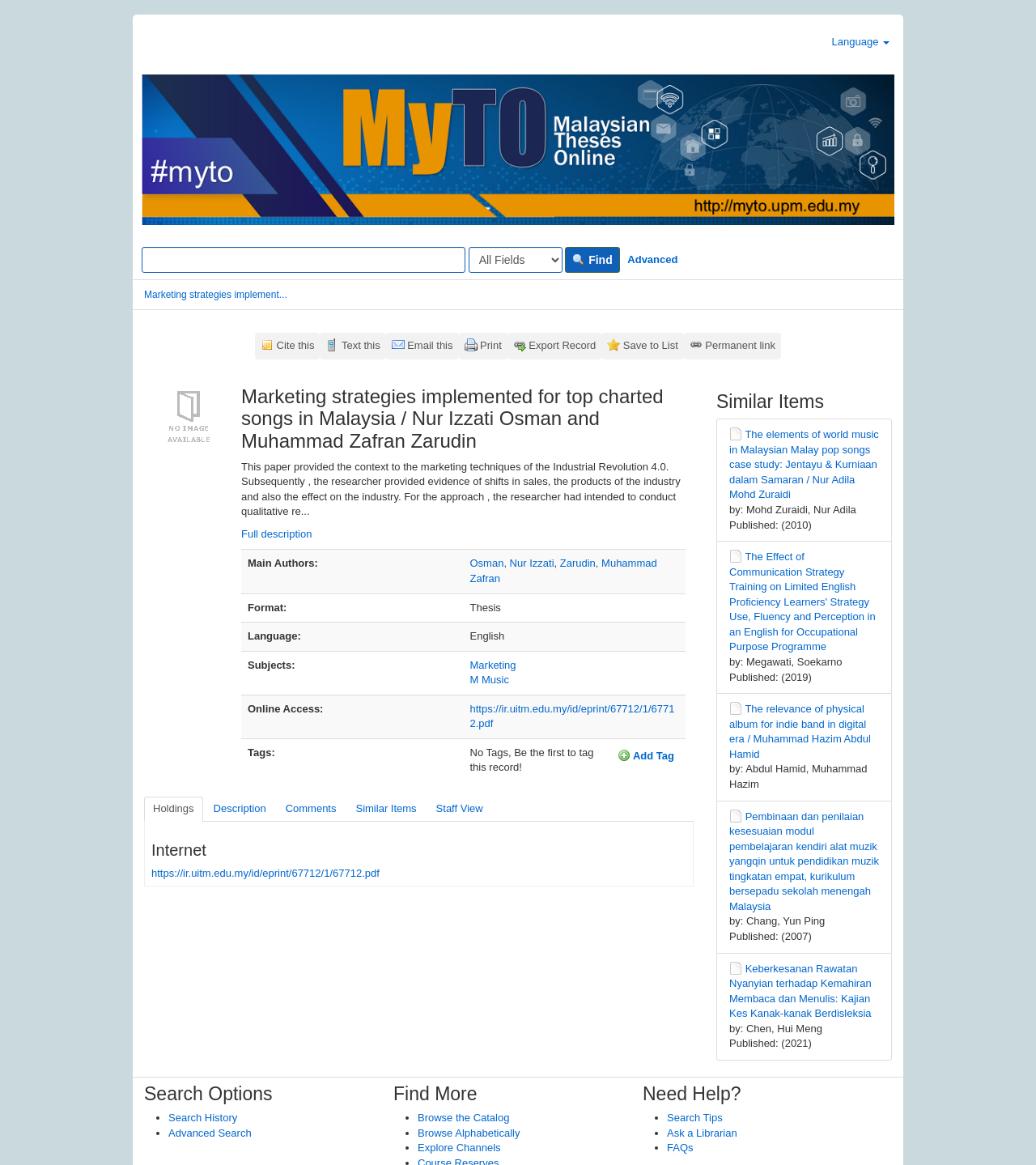Generate a thorough description of the webpage.

This webpage appears to be a holdings page for a thesis titled "Marketing strategies implemented for top charted songs in Malaysia" by Nur Izzati Osman and Muhammad Zafran Zarudin. 

At the top of the page, there is a navigation bar with a "Skip to content" link, followed by a language selection link. Below this, there is a search bar with a textbox, a combobox for search type, and a "Find" button. 

On the left side of the page, there is a breadcrumbs navigation section, and below it, a list of tools including links to cite, text, email, print, export, and save the record. 

The main content of the page is divided into sections. The first section displays the title of the thesis, along with an image and a link to the full description. Below this, there is a table providing bibliographic details, including main authors, format, language, subjects, and online access. 

The next section provides links to holdings, description, comments, similar items, and staff view. 

Further down the page, there is a section titled "Internet" with a link to the thesis PDF. 

The final section of the page lists similar items, which are other theses with titles, authors, and publication dates.